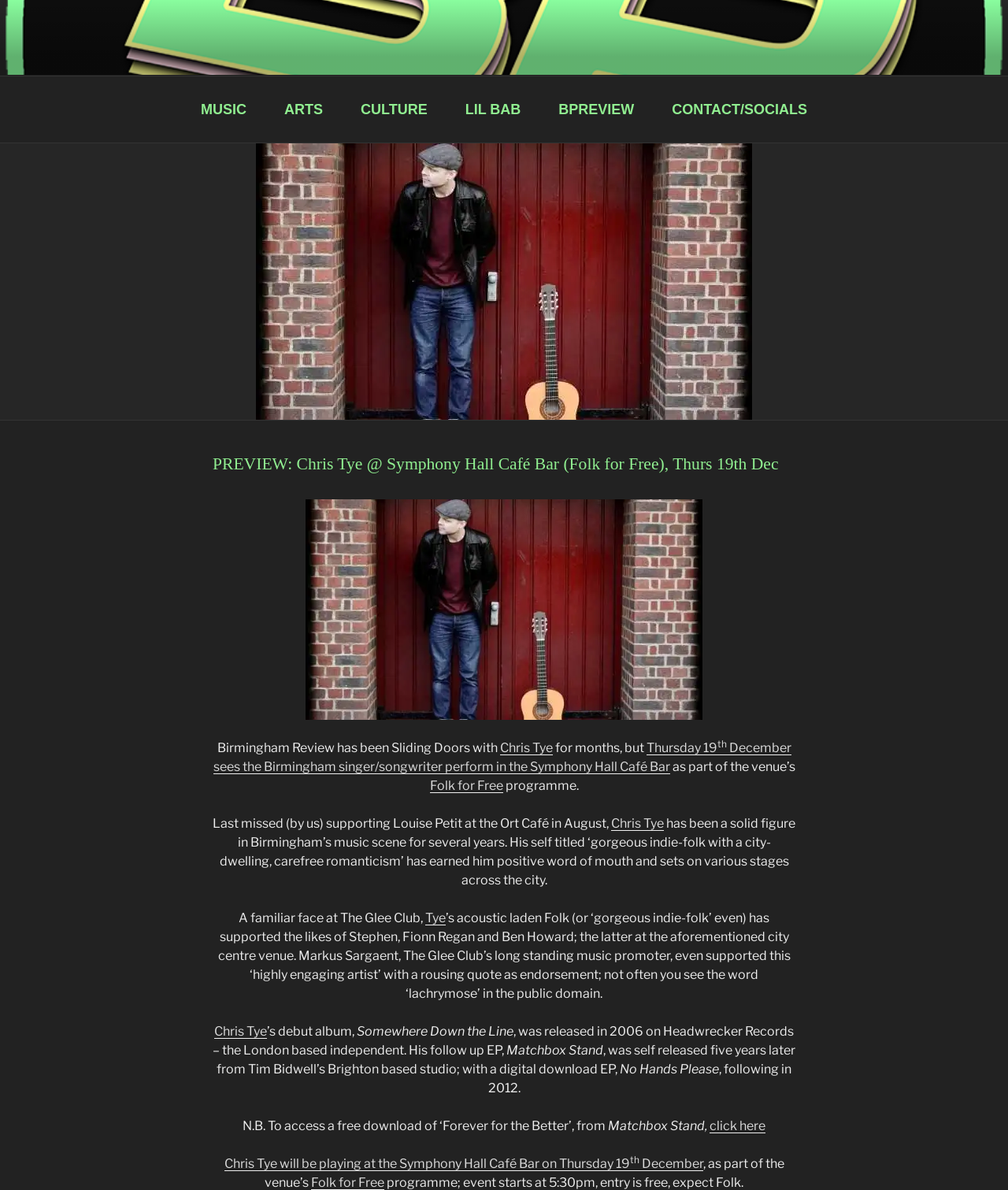Provide the bounding box coordinates of the area you need to click to execute the following instruction: "Check out Chris Tye's performance at Symphony Hall Café Bar".

[0.222, 0.972, 0.697, 0.984]